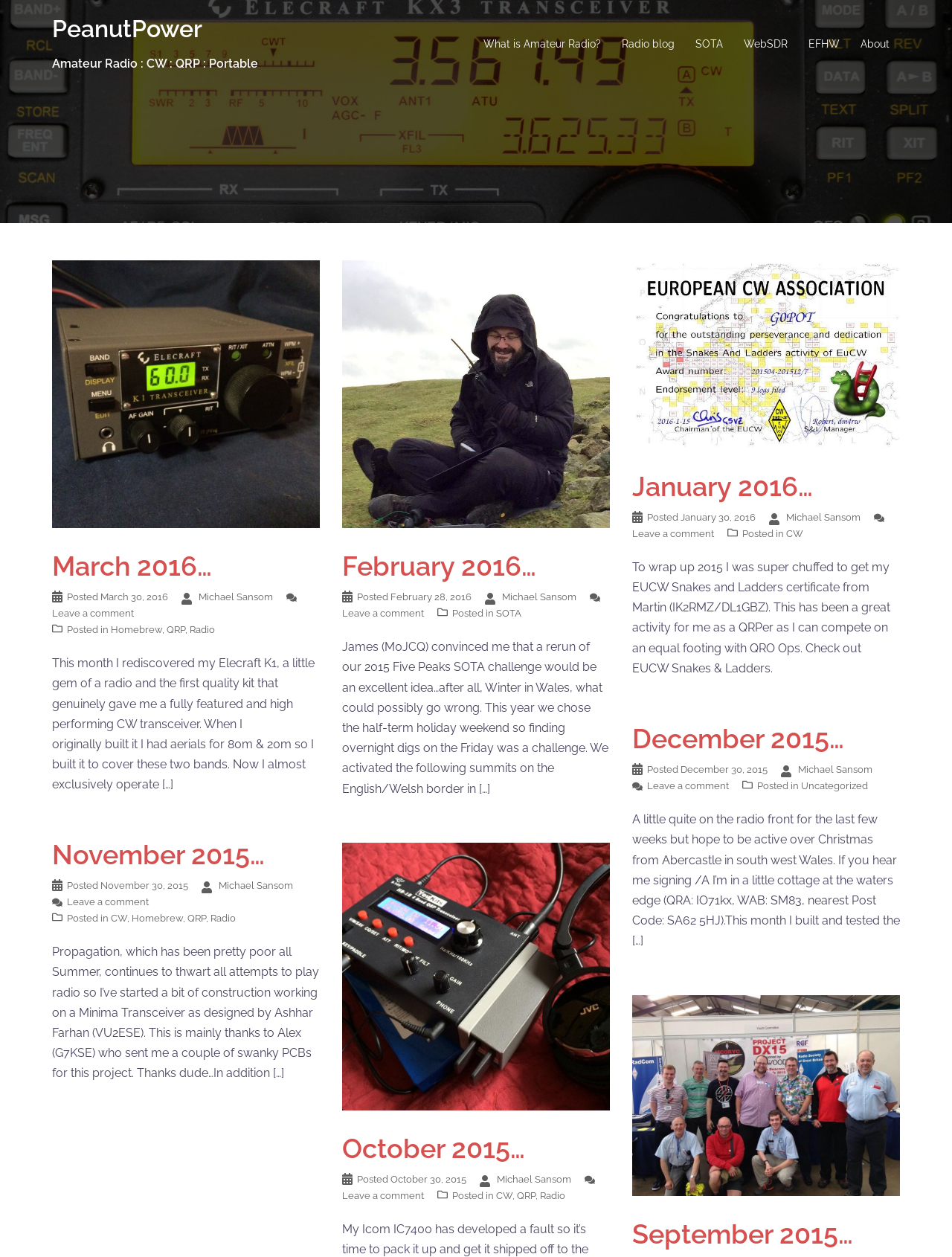Produce an extensive caption that describes everything on the webpage.

The webpage is a blog titled "Radio blog" with a focus on amateur radio, specifically CW, QRP, and portable operations. At the top, there is a heading "PeanutPower" with a link to the same name. Below it, there is another heading "Amateur Radio : CW : QRP : Portable" which serves as a subtitle.

On the left side, there are several links to different categories, including "What is Amateur Radio?", "SOTA", "WebSDR", "EFHW", and "About". These links are arranged horizontally and are positioned near the top of the page.

The main content of the page is divided into four sections, each representing a different month, from March 2016 to December 2015. Each section has a heading with the month and year, followed by a brief article or post. The articles are accompanied by images, which are scattered throughout the sections.

In the first section, the article discusses the rediscovery of an Elecraft K1 radio and its features. In the second section, the article talks about a SOTA challenge in Wales. The third section discusses a EUCW Snakes and Ladders certificate, and the fourth section mentions a quiet period on the radio front and plans to be active over Christmas.

Each article has a "Posted" label with a date and time, followed by the author's name, "Michael Sansom". There are also links to "Leave a comment" and categories related to the post, such as "Homebrew", "QRP", "Radio", "SOTA", "CW", and "Uncategorized".